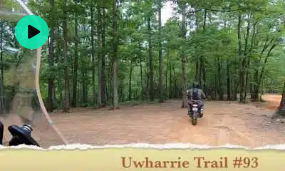Explain what is happening in the image with as much detail as possible.

The image captures a scenic view of Uwharrie Trail #93, showcasing a motorcyclist riding along a dirt path enveloped by lush greenery. Towering trees create a natural canopy, filling the surroundings with vibrant shades of green. The trail, less traveled, provides a sense of adventure and solitude as the rider navigates through the tranquil landscape. A play button is visible in the upper left corner, suggesting that this image could be part of a video or a multimedia presentation featuring the Uwharrie area, further enticing viewers to explore the outdoors and engage with the riding experience.